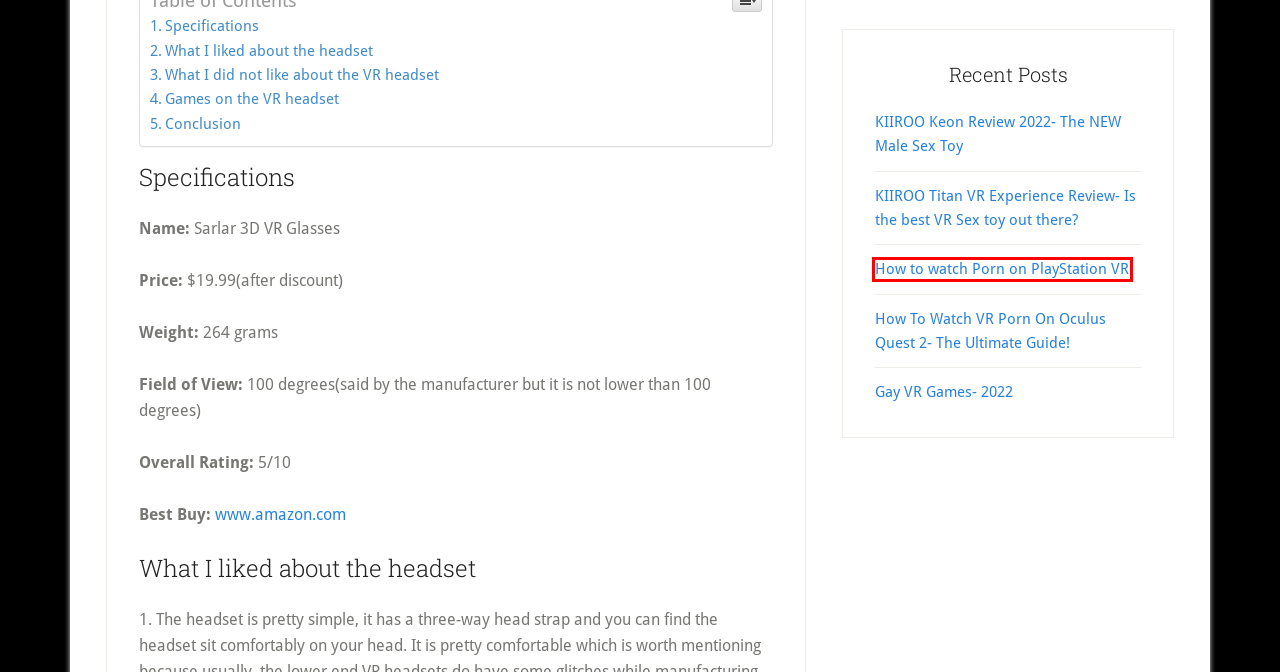Look at the screenshot of a webpage with a red bounding box and select the webpage description that best corresponds to the new page after clicking the element in the red box. Here are the options:
A. Gay VR Games- 2022
B. admin - Virtual Reality hotspot
C. Virtual Reality Hotspot - Everything about the VR world
D. How To Watch VR Porn On Oculus Quest 2- The Ultimate Guide!
E. Top 5 Affordable Gaming Laptops- VR Ready - Virtual Reality hotspot
F. KIIROO Keon Review 2022- The NEW Male Sex Toy
G. How to watch Porn on PlayStation VR
H. KIIROO Titan VR Experience Review- Is the best VR Sex toy out there? - Virtual Reality hotspot

G